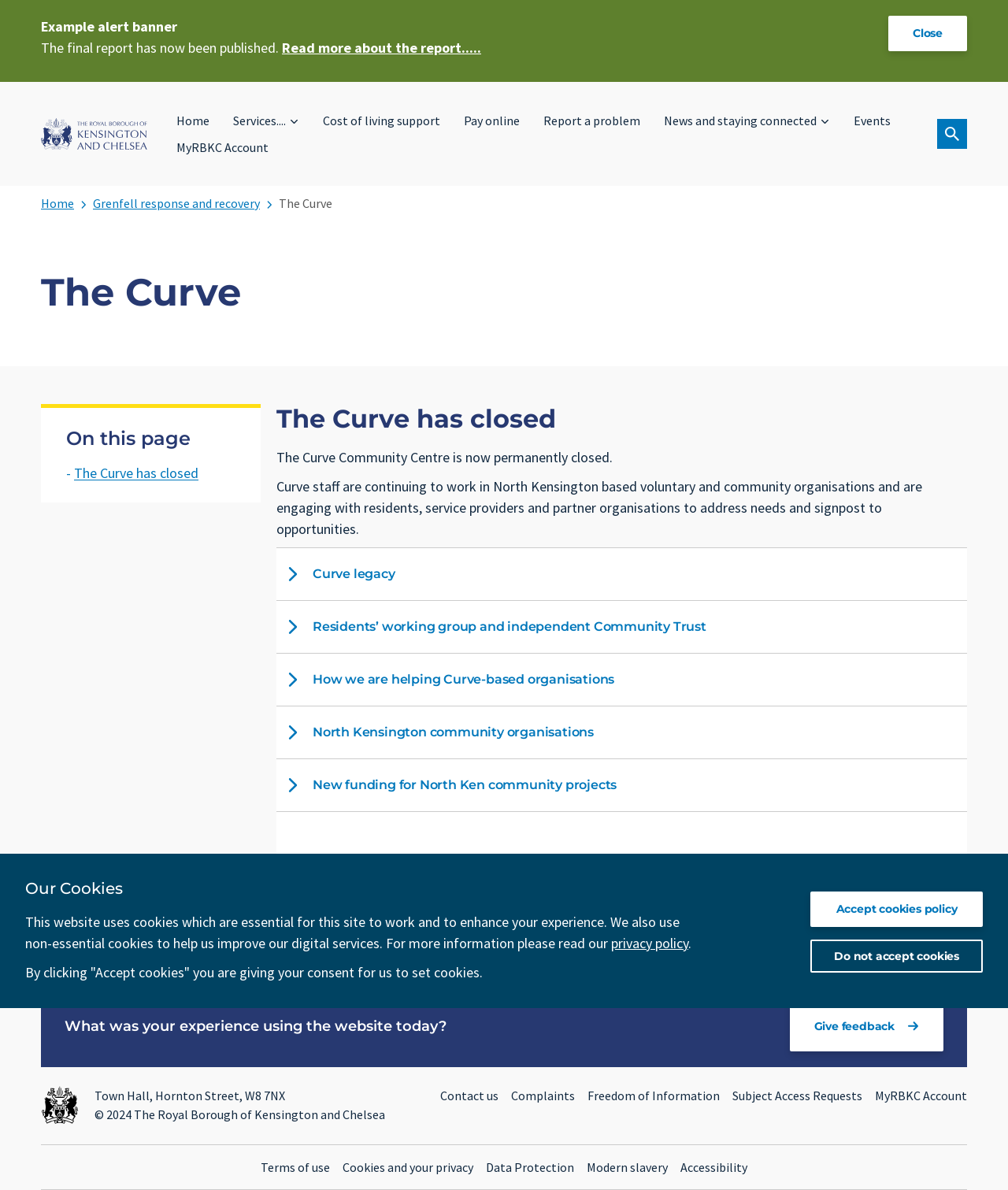Based on the image, provide a detailed response to the question:
Where is the Town Hall located?

The Town Hall is located at Hornton Street, W8 7NX, as stated in the webpage's footer section.